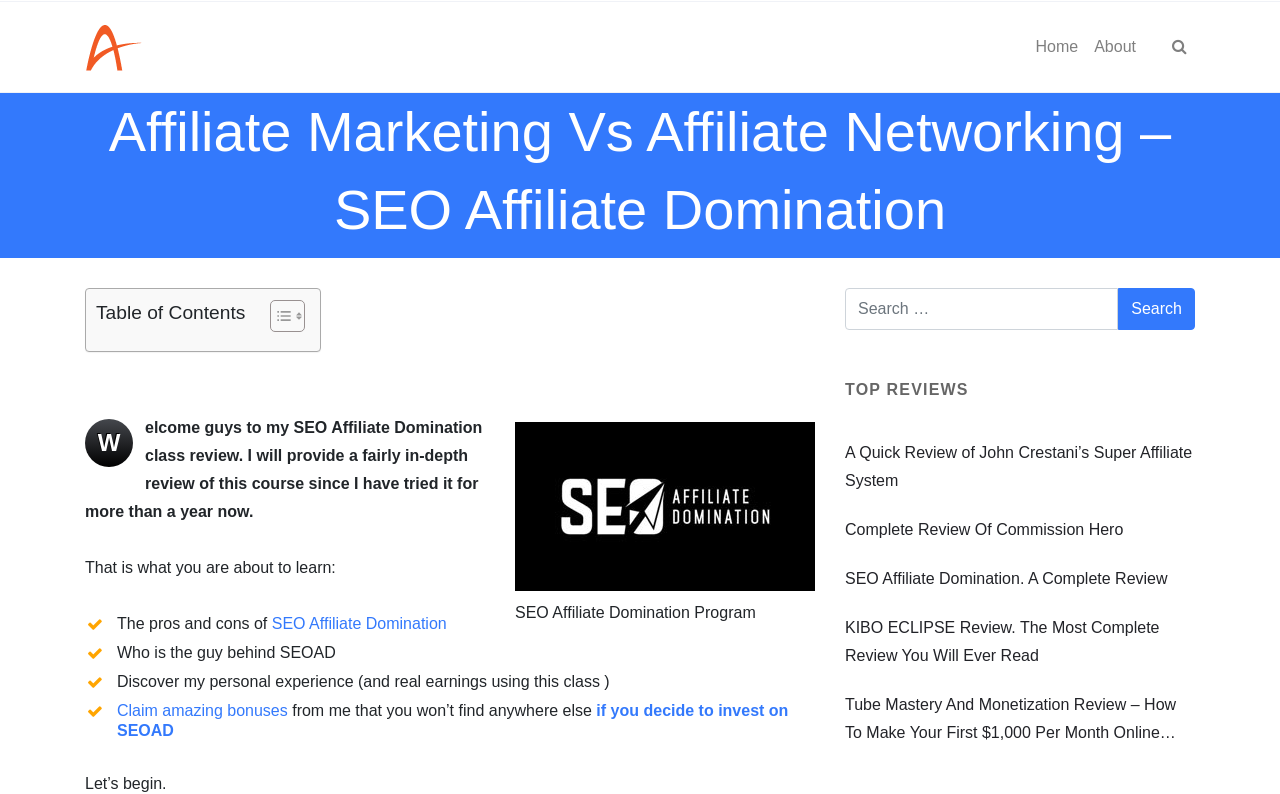What is the title of the webpage?
Based on the image, provide your answer in one word or phrase.

Affiliate Marketing Vs Affiliate Networking